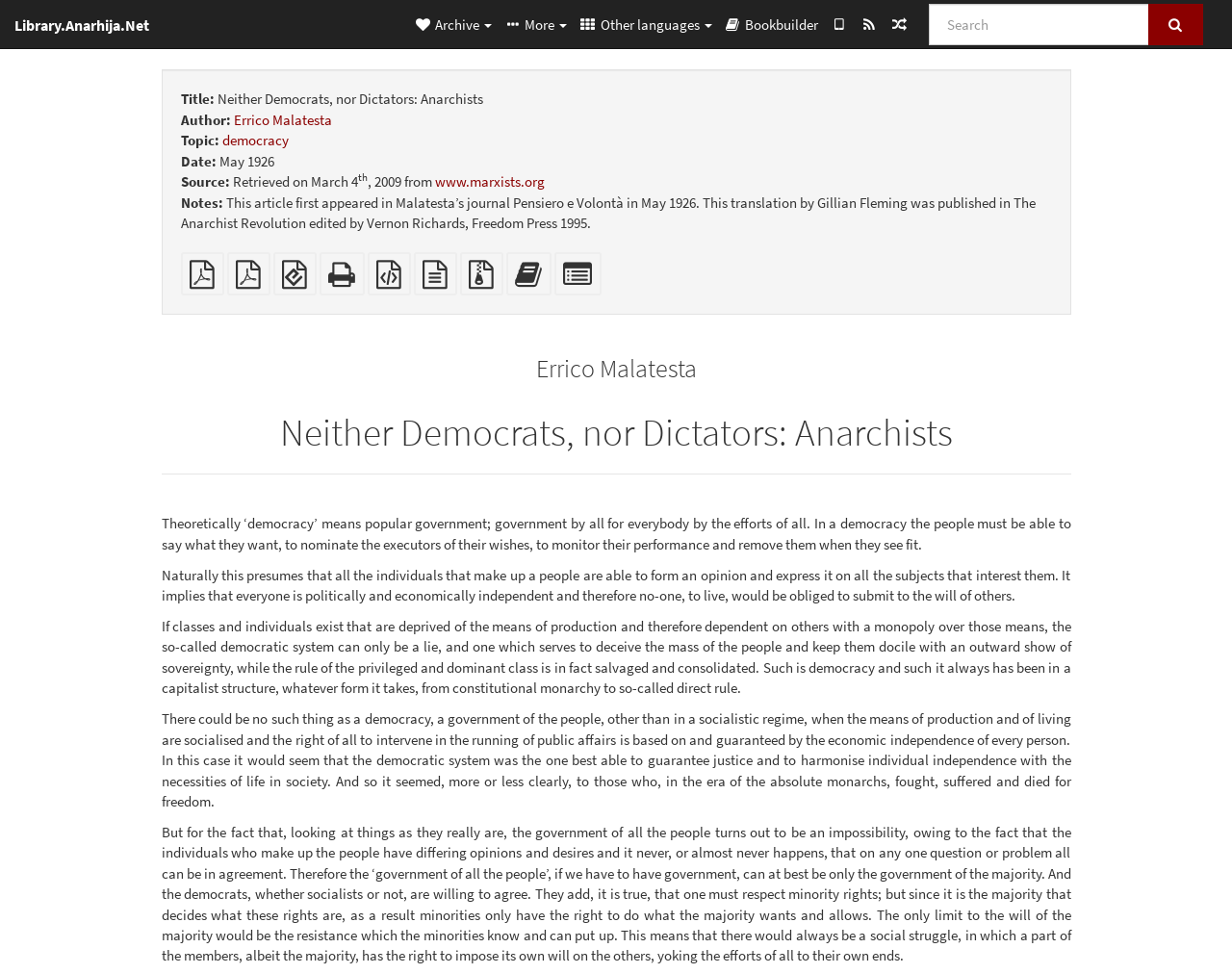Extract the main title from the webpage.

Neither Democrats, nor Dictators: Anarchists